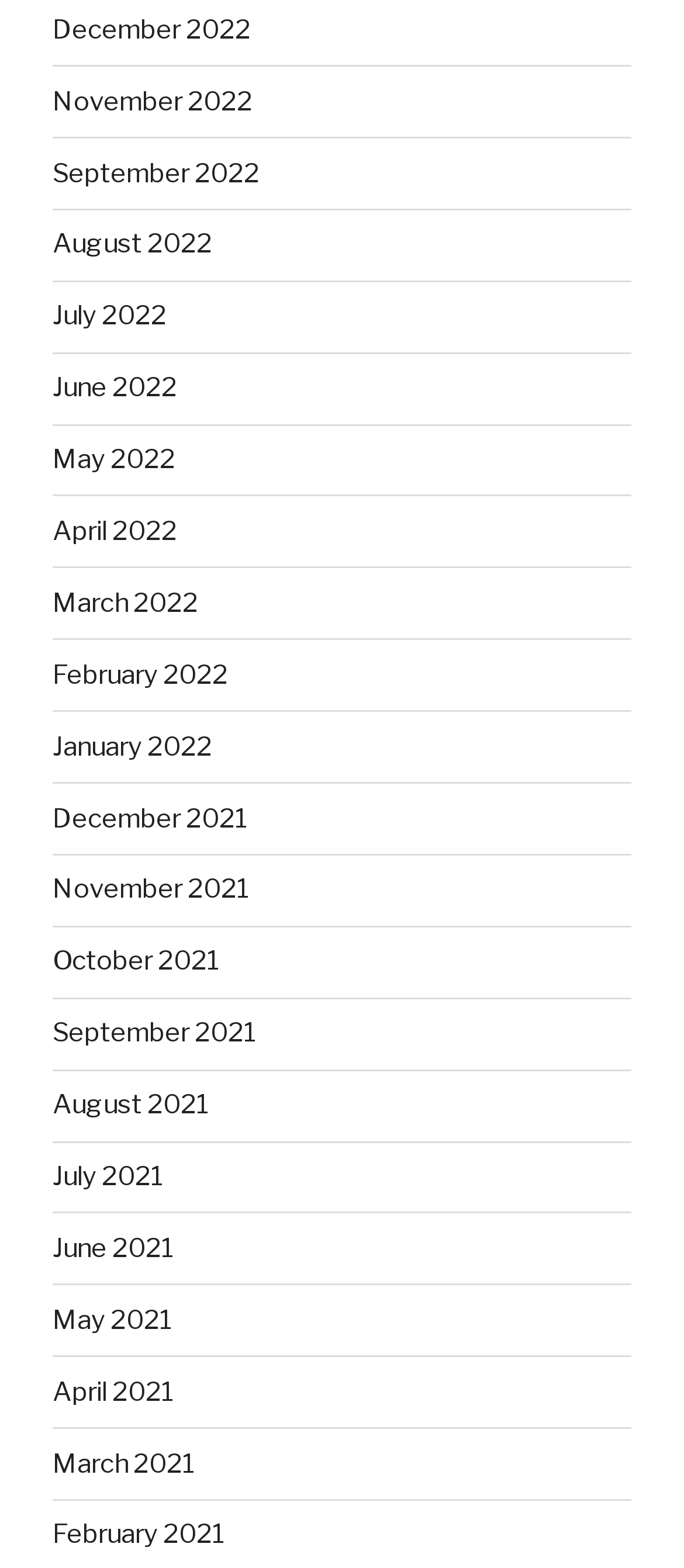Give a succinct answer to this question in a single word or phrase: 
How many months are listed?

17